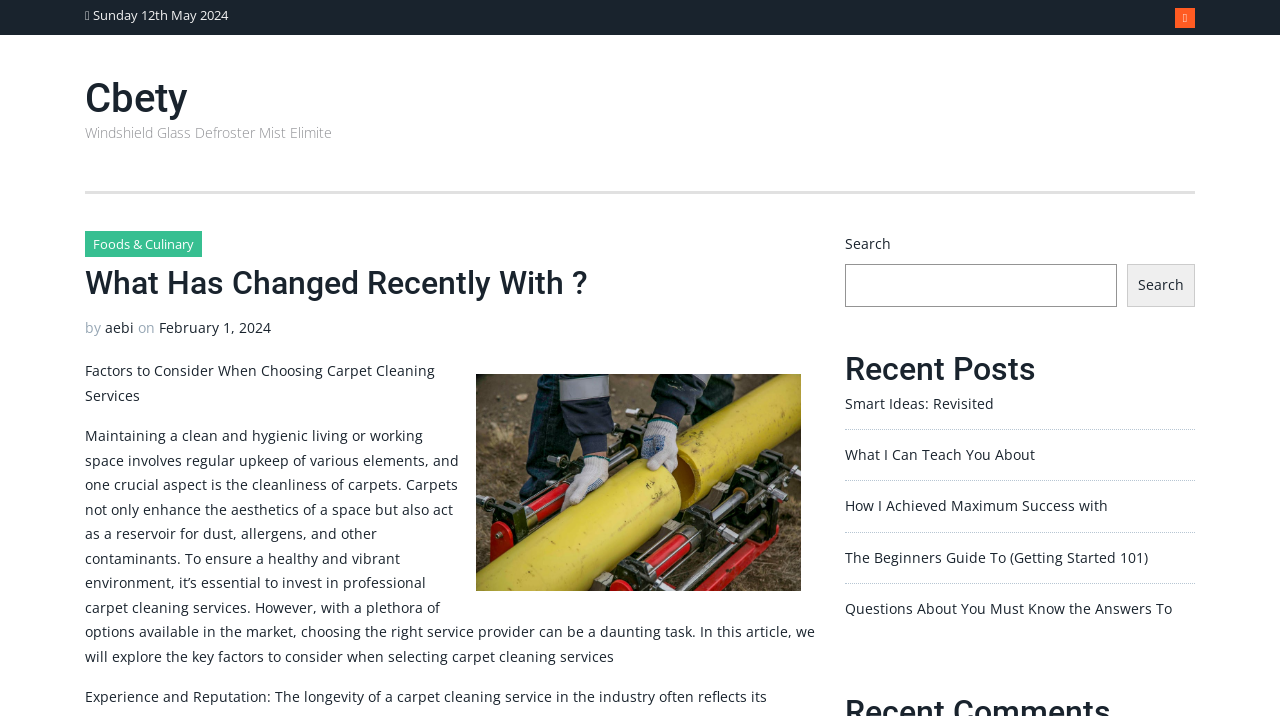Please identify the coordinates of the bounding box for the clickable region that will accomplish this instruction: "Search for something".

[0.66, 0.369, 0.873, 0.429]